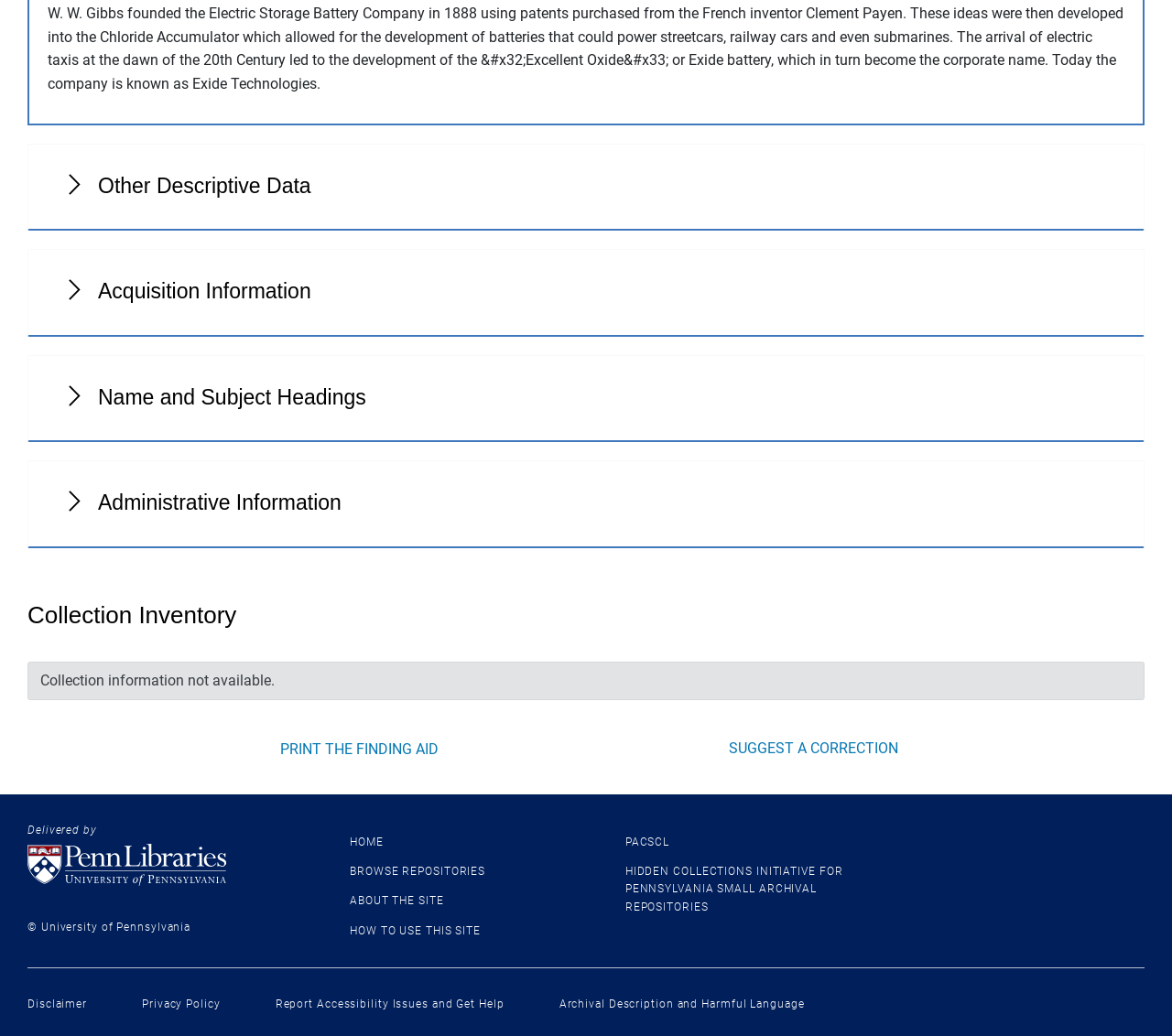What is the purpose of the 'PRINT THE FINDING AID' button?
Look at the image and answer with only one word or phrase.

To print the finding aid